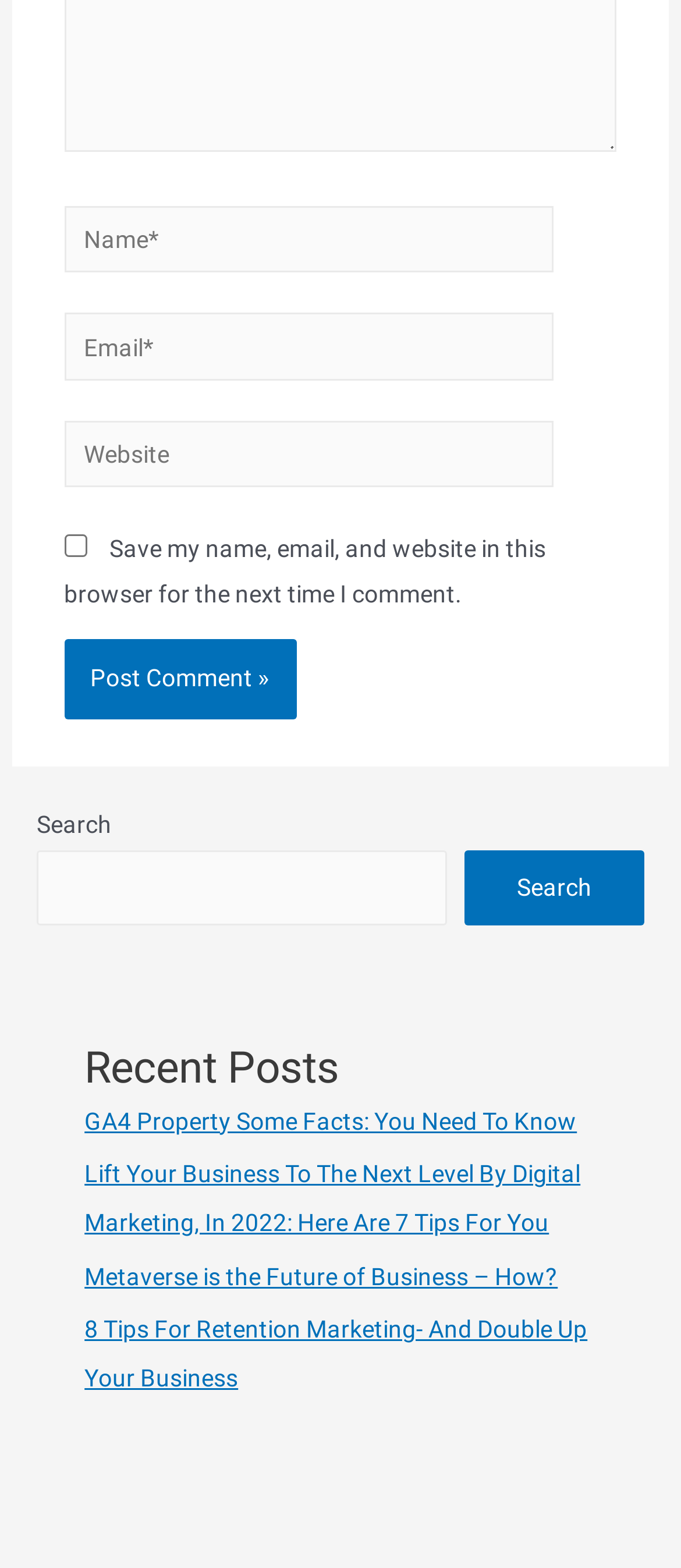Please examine the image and answer the question with a detailed explanation:
What is the label of the search button?

The search button has a StaticText element with the text 'Search' and a button element with the same label. Therefore, the label of the search button is 'Search'.